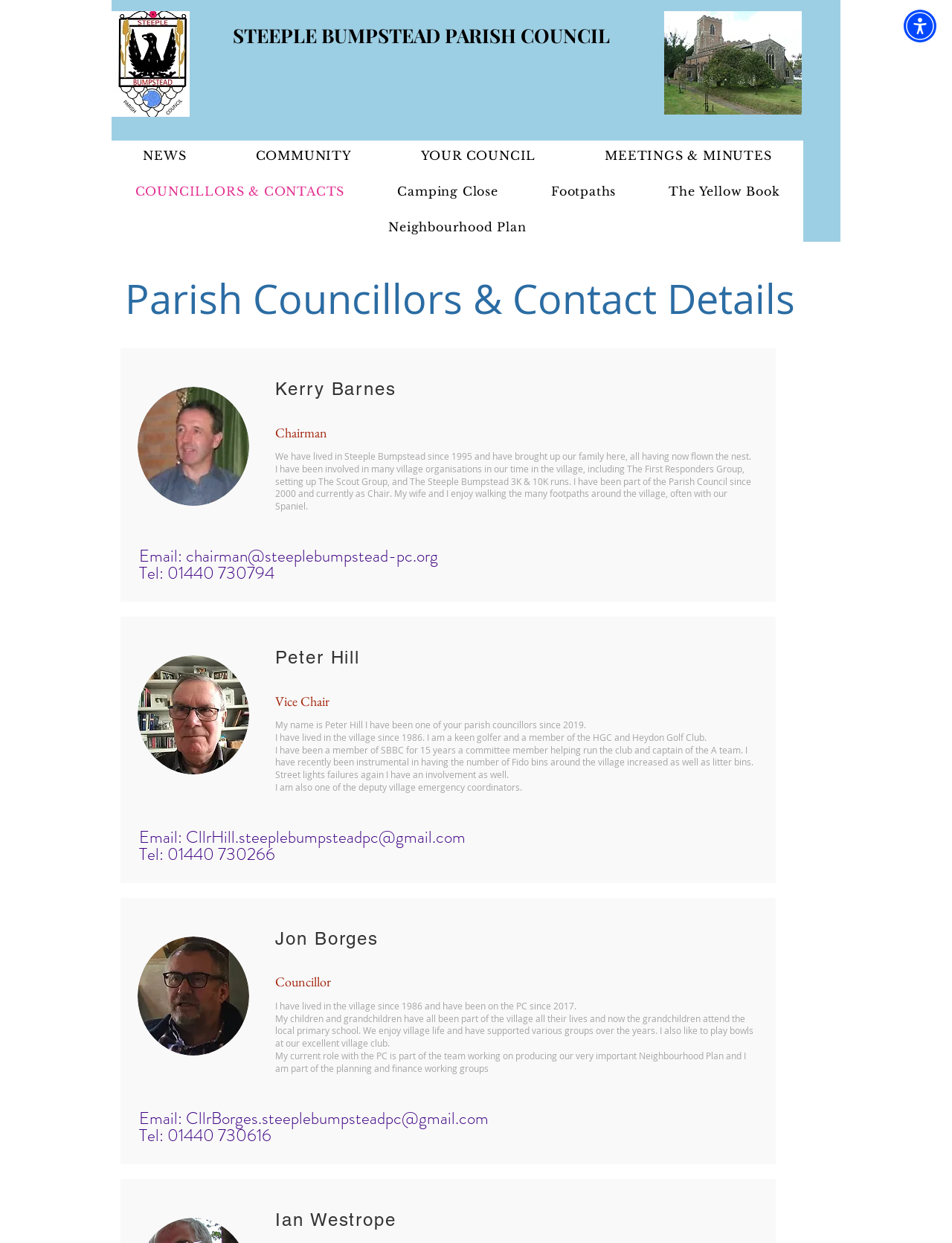Determine the bounding box coordinates (top-left x, top-left y, bottom-right x, bottom-right y) of the UI element described in the following text: MEETINGS & MINUTES

[0.602, 0.113, 0.844, 0.137]